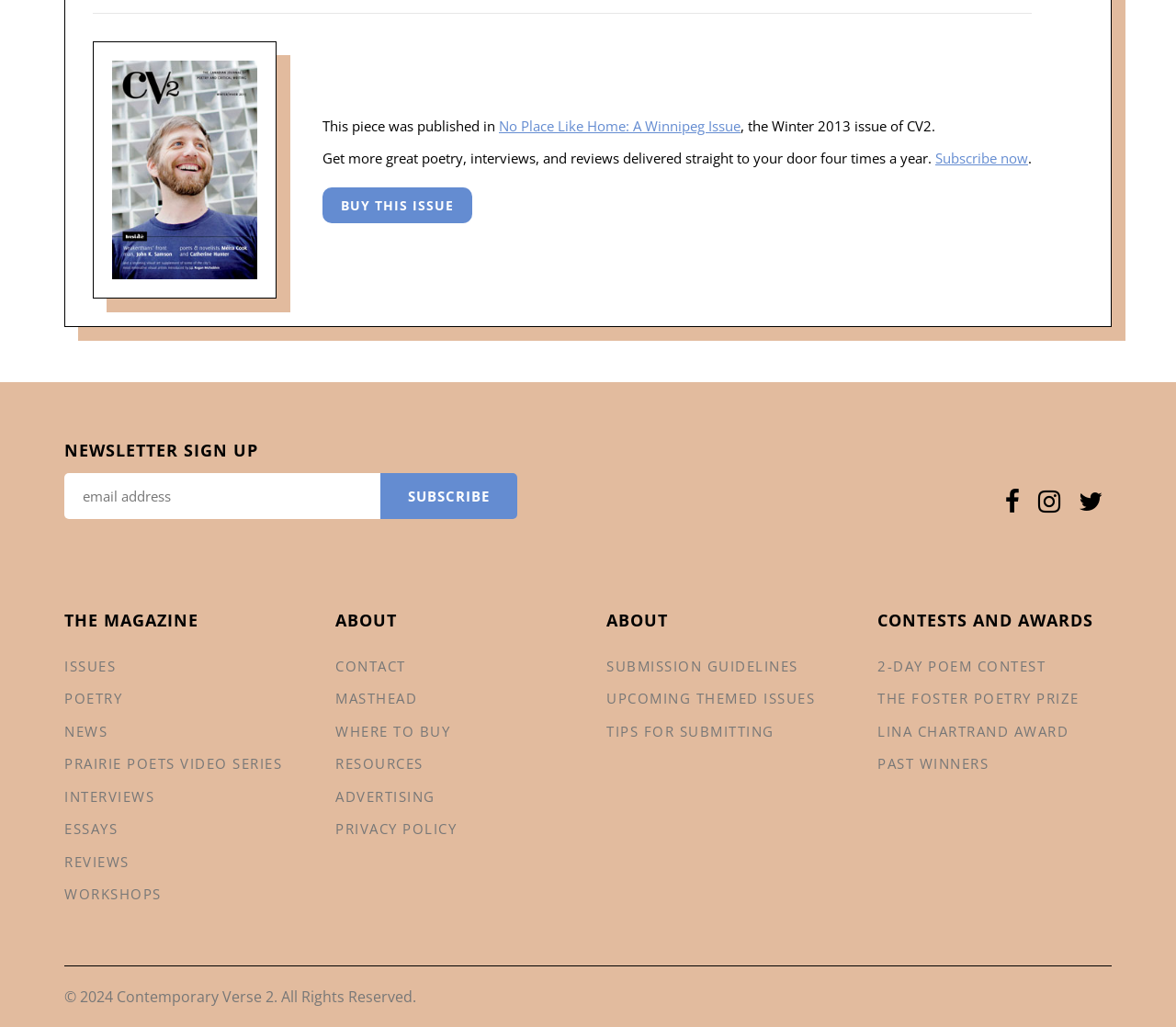How many social media links are there?
Refer to the image and provide a one-word or short phrase answer.

3